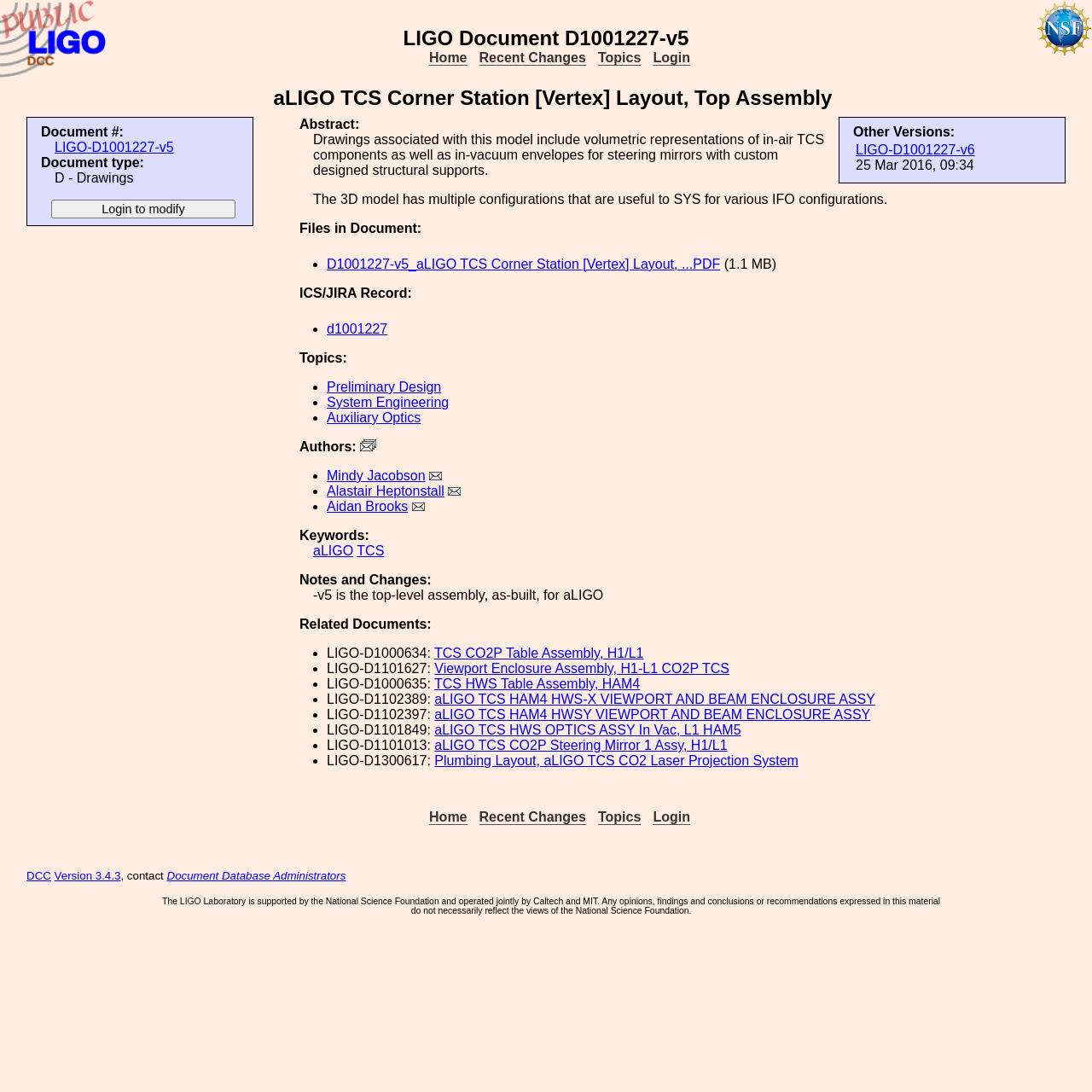Please identify the bounding box coordinates of the element I need to click to follow this instruction: "Select currency".

None